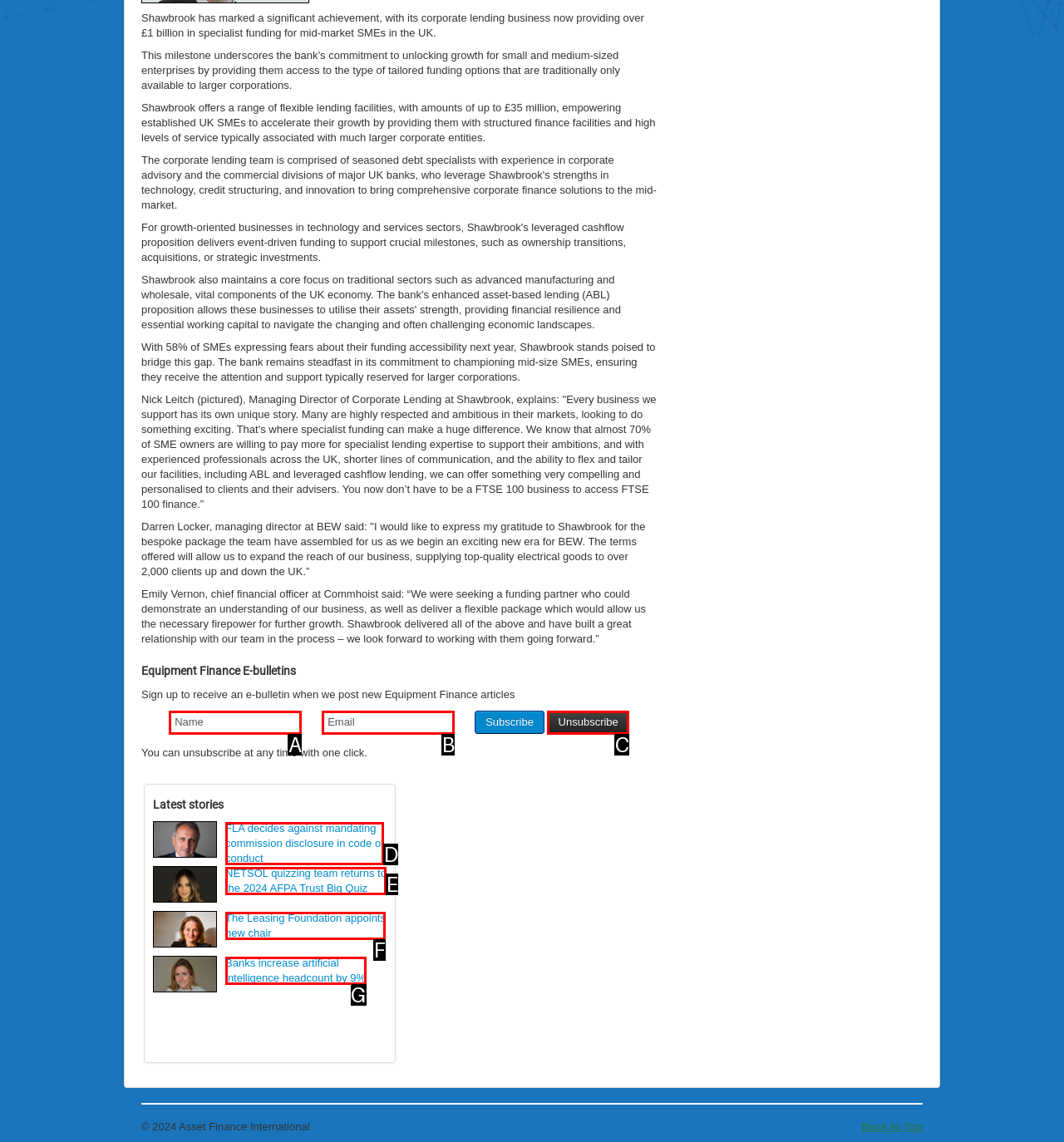Which option corresponds to the following element description: name="Submit" value="Unsubscribe"?
Please provide the letter of the correct choice.

C